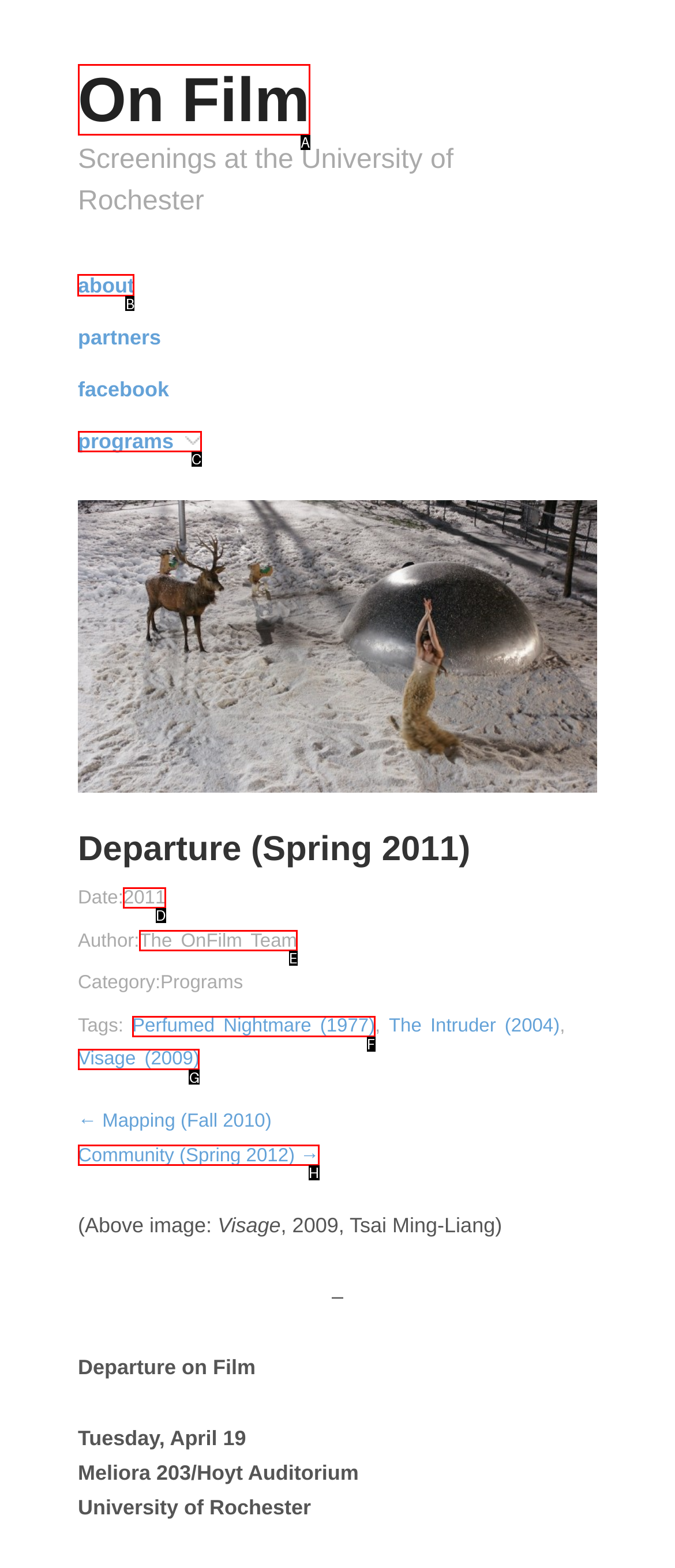Choose the UI element you need to click to carry out the task: view about page.
Respond with the corresponding option's letter.

B